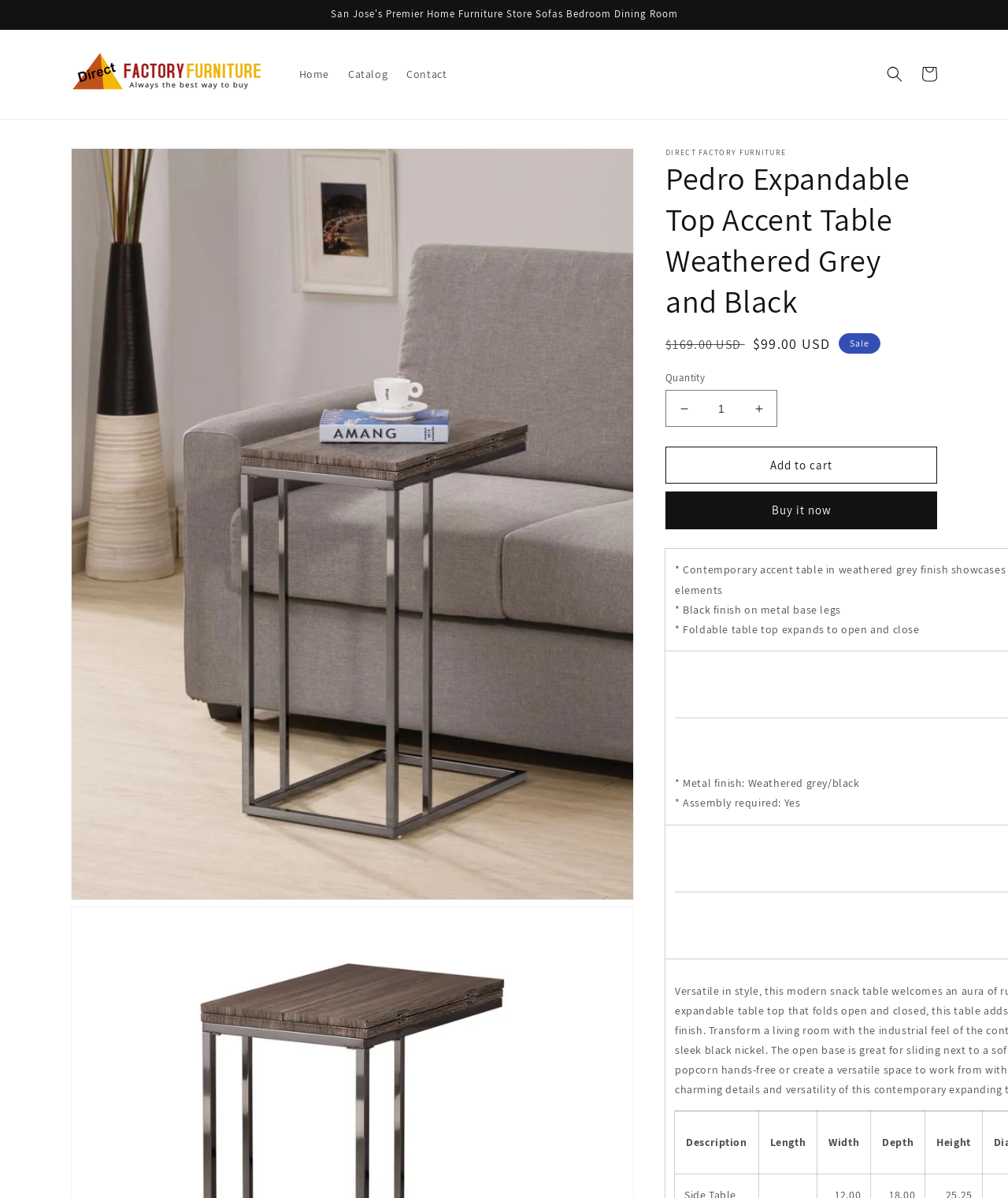Specify the bounding box coordinates of the area that needs to be clicked to achieve the following instruction: "Click on the 'Home' link".

[0.287, 0.048, 0.336, 0.076]